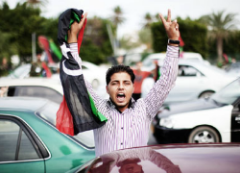Provide a comprehensive description of the image.

A jubilant young man expresses his enthusiasm and spirit of celebration by raising his arms triumphantly, with a vibrant flag waving in his hand. He stands amidst a backdrop of cars, indicative of a lively gathering or demonstration, symbolizing the hope and resilience of the Libyan people in the post-Qaddafi era. This image captures the essence of a transformative period in Libya's history, highlighting the emotional responses of those who navigated the turbulence and sought to embrace a new beginning. The scene reflects both a sense of community and the complexities that arose following the armed intervention, underscoring the ongoing journey of rebuilding and redefining national identity.